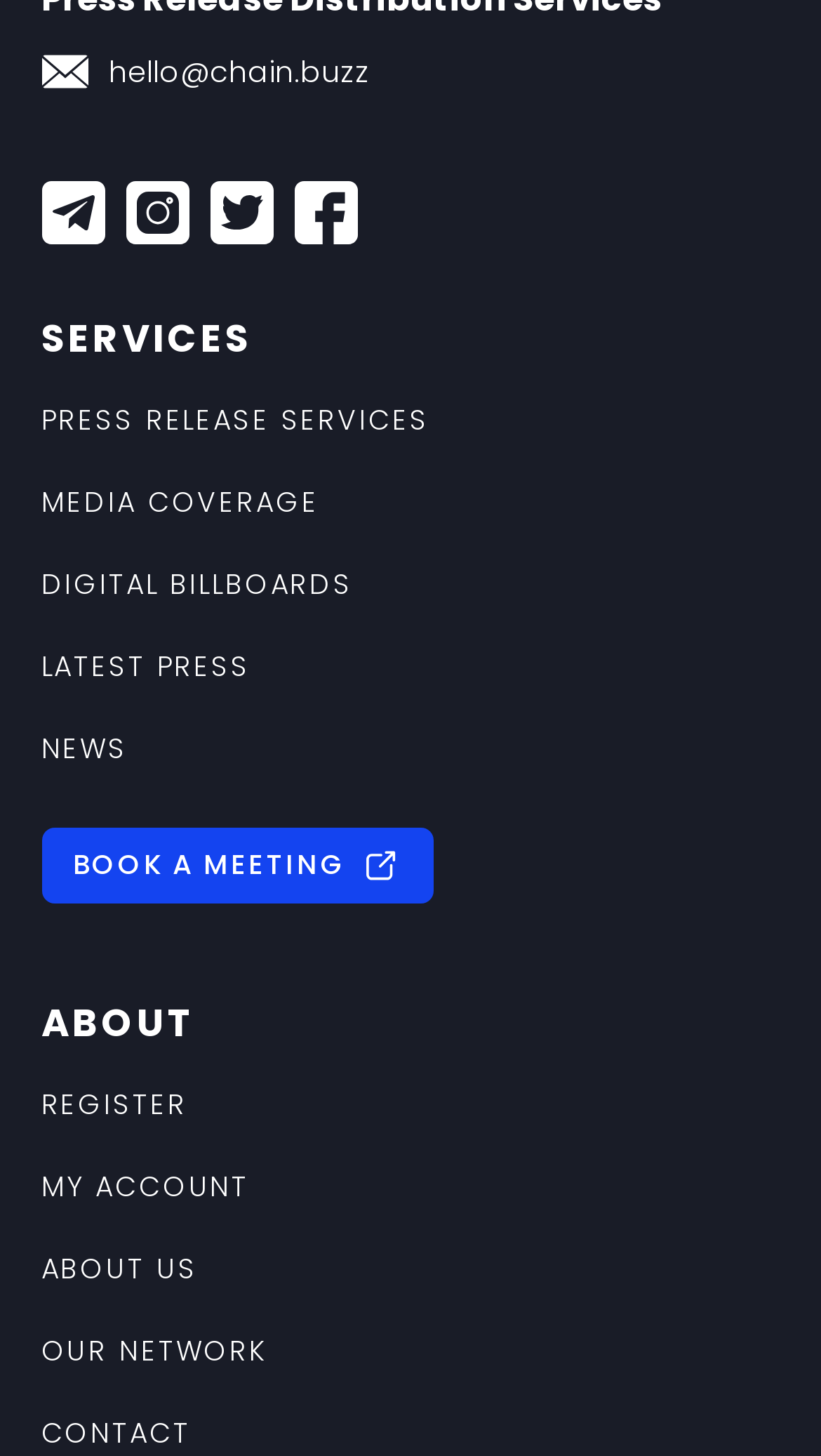How many social media platforms are linked on this webpage?
Refer to the screenshot and deliver a thorough answer to the question presented.

The webpage has links to four social media platforms: Telegram, Instagram, Twitter, and Facebook. Each of these links has an accompanying image, indicating that they are social media links.